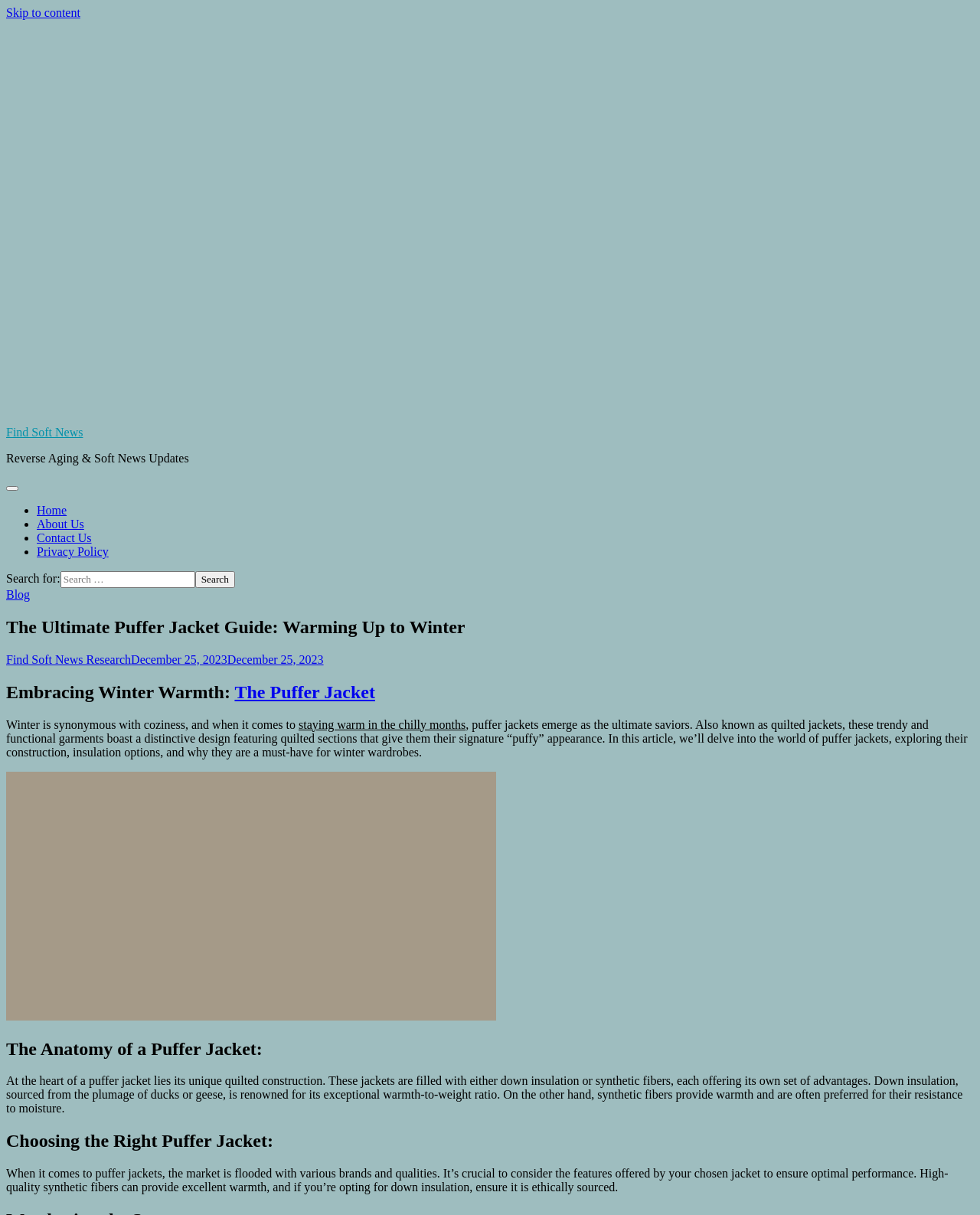What is the benefit of down insulation in puffer jackets?
Based on the image content, provide your answer in one word or a short phrase.

Exceptional warmth-to-weight ratio